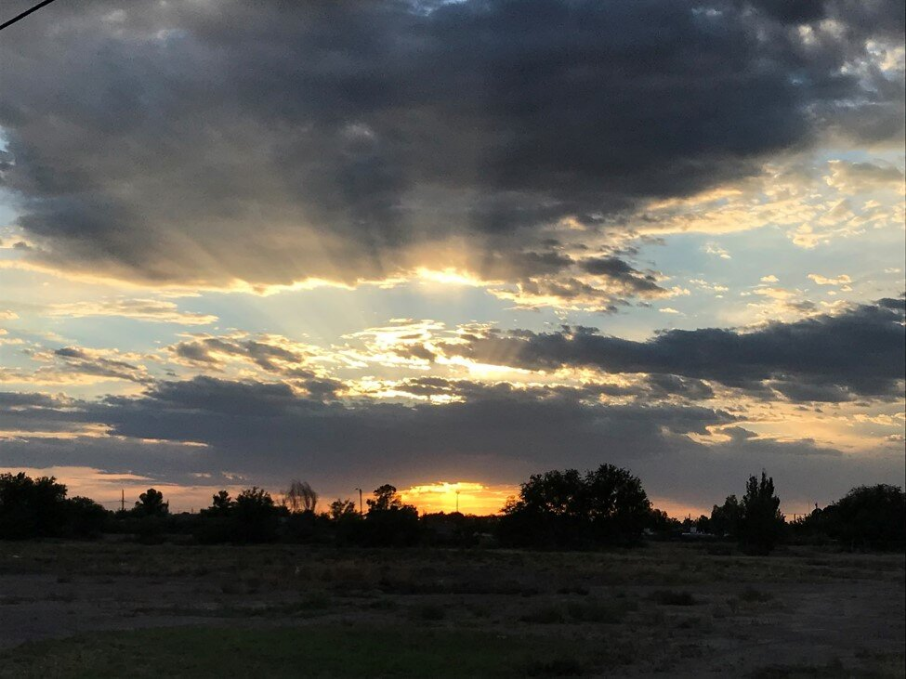What is the mood evoked by the image?
Please answer the question with as much detail as possible using the screenshot.

The caption states that the image 'evokes feelings of peace and reflection', which suggests that the mood evoked by the image is one of calmness and contemplation.